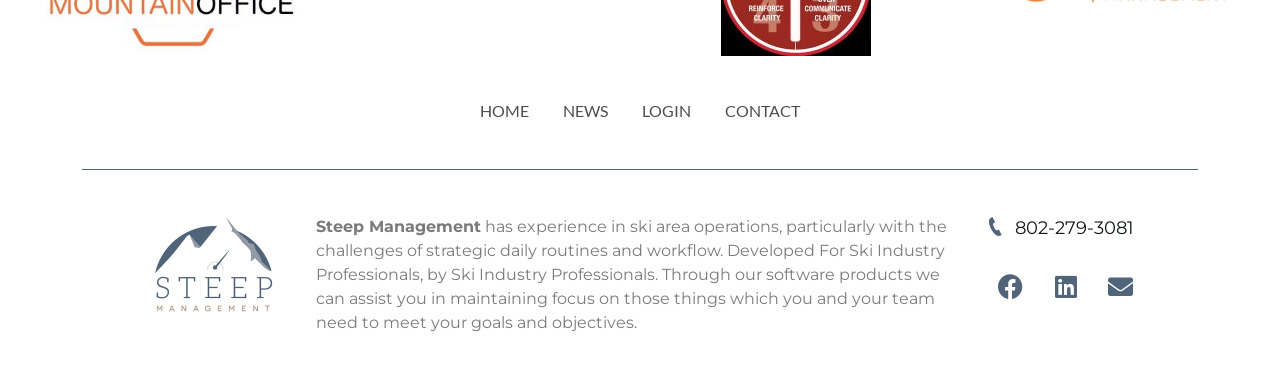Answer with a single word or phrase: 
Is there a logo on the webpage?

Yes